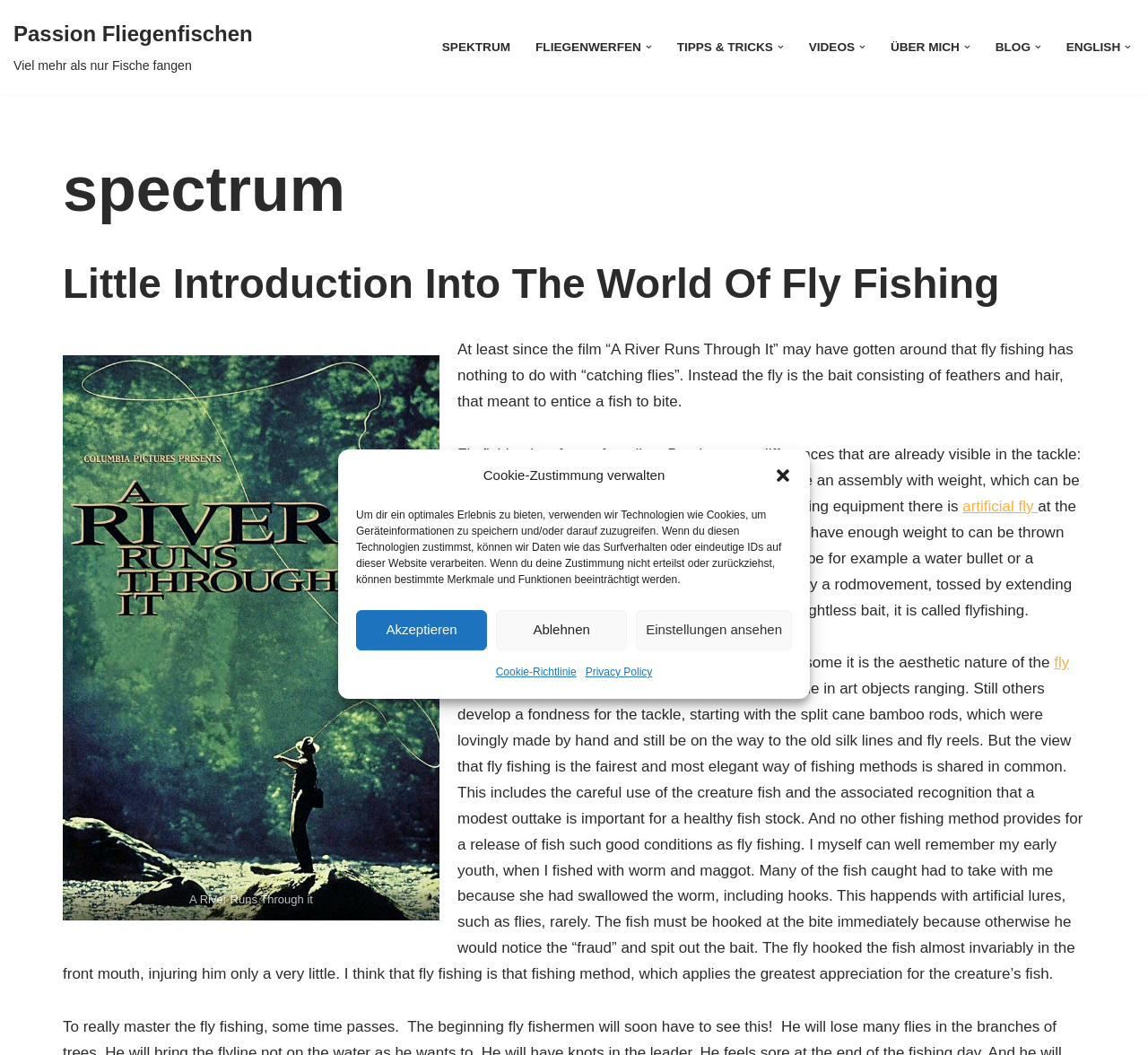Please specify the bounding box coordinates of the clickable section necessary to execute the following command: "Open the 'SPEKTRUM' submenu".

[0.385, 0.034, 0.445, 0.056]